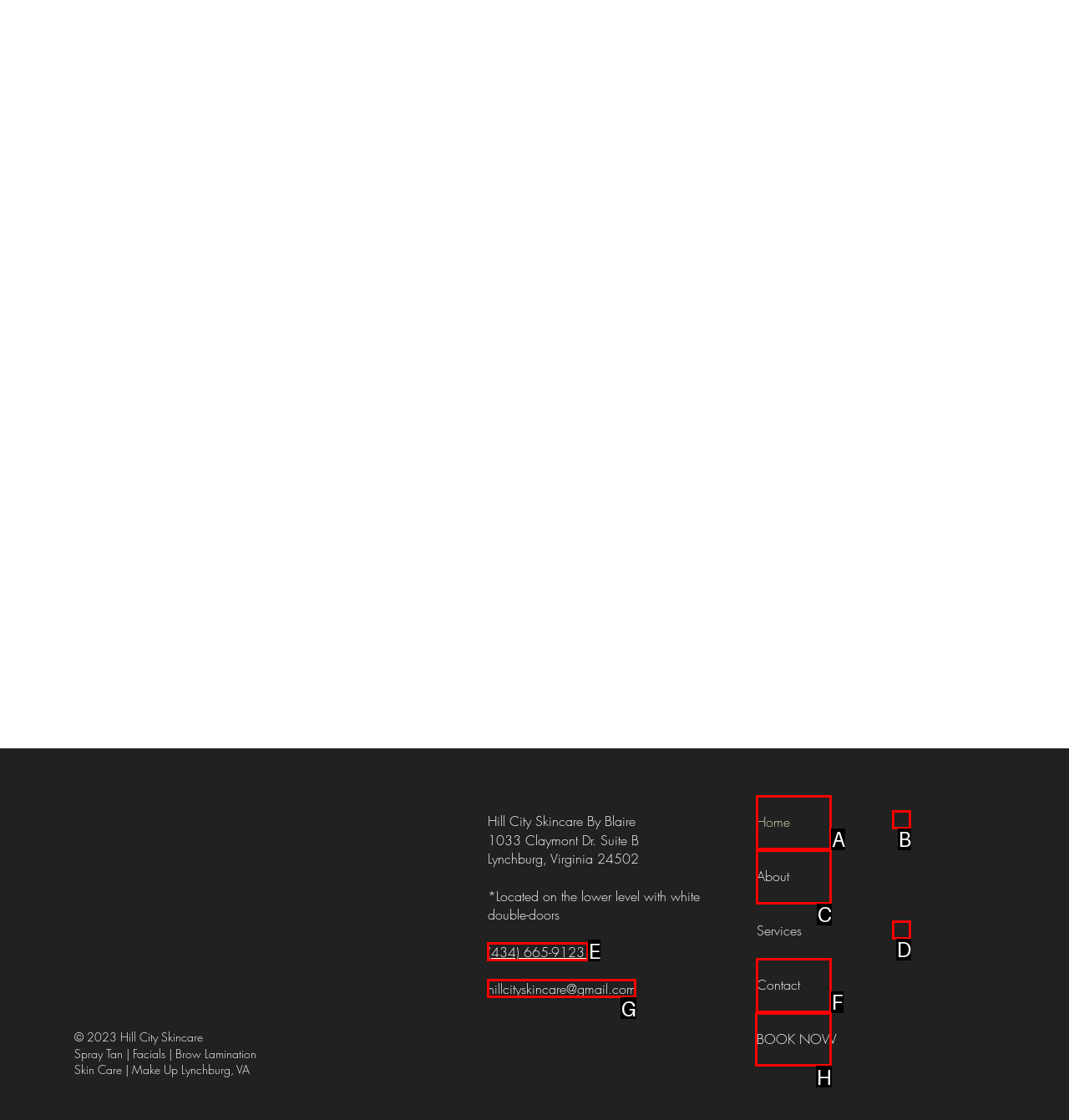Tell me the letter of the UI element I should click to accomplish the task: Click on the link to list all comments and ratings for this item based on the choices provided in the screenshot.

None